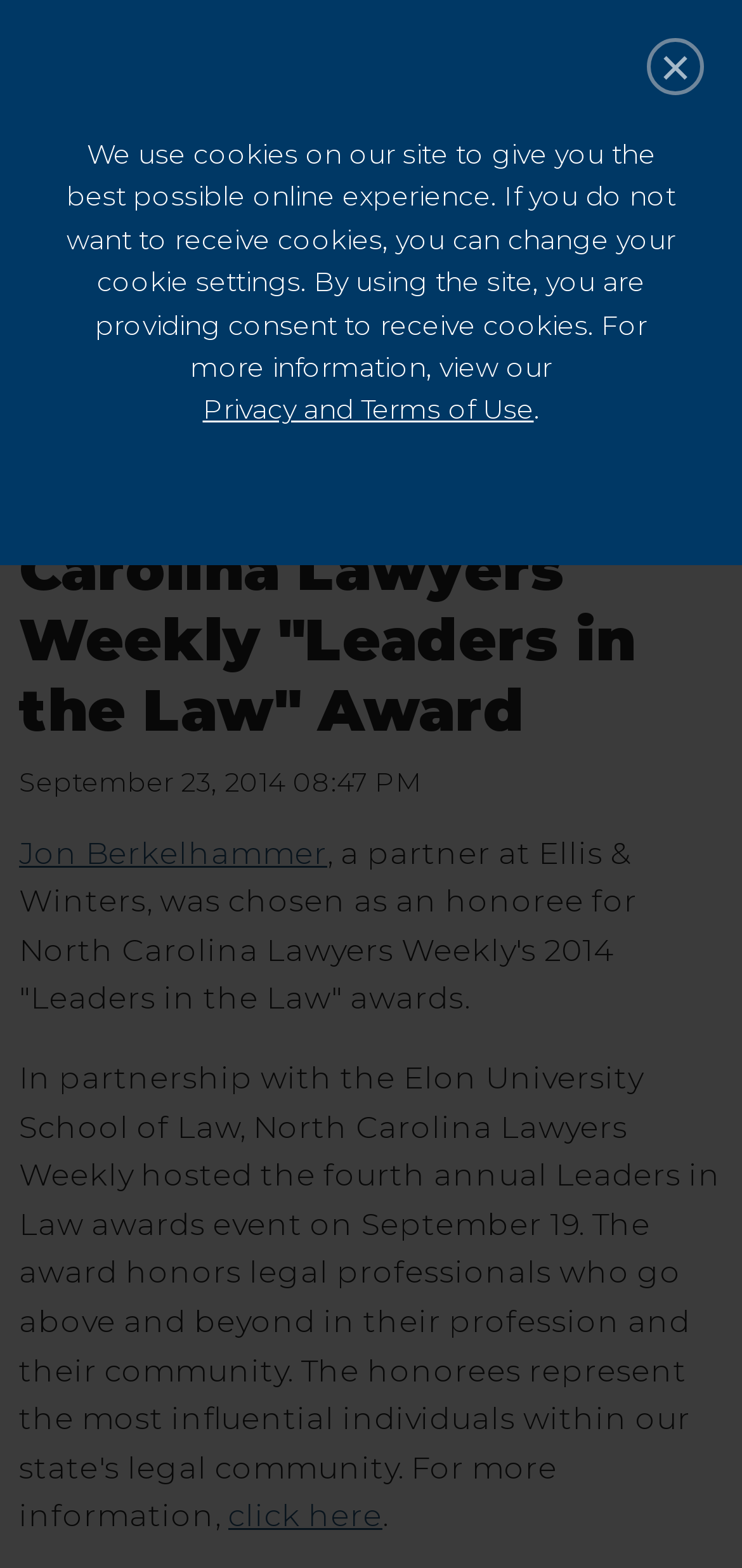Create a detailed narrative describing the layout and content of the webpage.

The webpage is about Jon Berkelhammer receiving the 2014 North Carolina Lawyers Weekly "Leaders in the Law" Award. At the top of the page, there is a notification about cookies and a button to close it. Below the notification, there is a search form button on the right side and a logo of IADC on the left side. 

On the top-left corner, there is a menu with options like "ABOUT", "MEMBERSHIP", "GET INVOLVED", "EDUCATION AND EVENTS", and "RESOURCES". Next to the menu, there are links to "LOGIN" and "MY ACCOUNT". 

On the top-right corner, there are social media links to Facebook, Twitter, Instagram, LinkedIn, and YouTube. Below the social media links, there are links to "IADC FOUNDATION" and "CONTACT". 

The main content of the page is about the award received by Jon Berkelhammer. The title of the article is "Jon Berkelhammer Receives 2014 North Carolina Lawyers Weekly "Leaders in the Law" Award". Below the title, there is a breadcrumb navigation with links to "Home" and "News". 

The article itself is divided into sections. The first section has the date "September 23, 2014 08:47 PM" and a link to Jon Berkelhammer's name. The second section describes the award and the reason why Jon Berkelhammer was chosen as an honoree. There is also a link to "click here" at the end of the article.